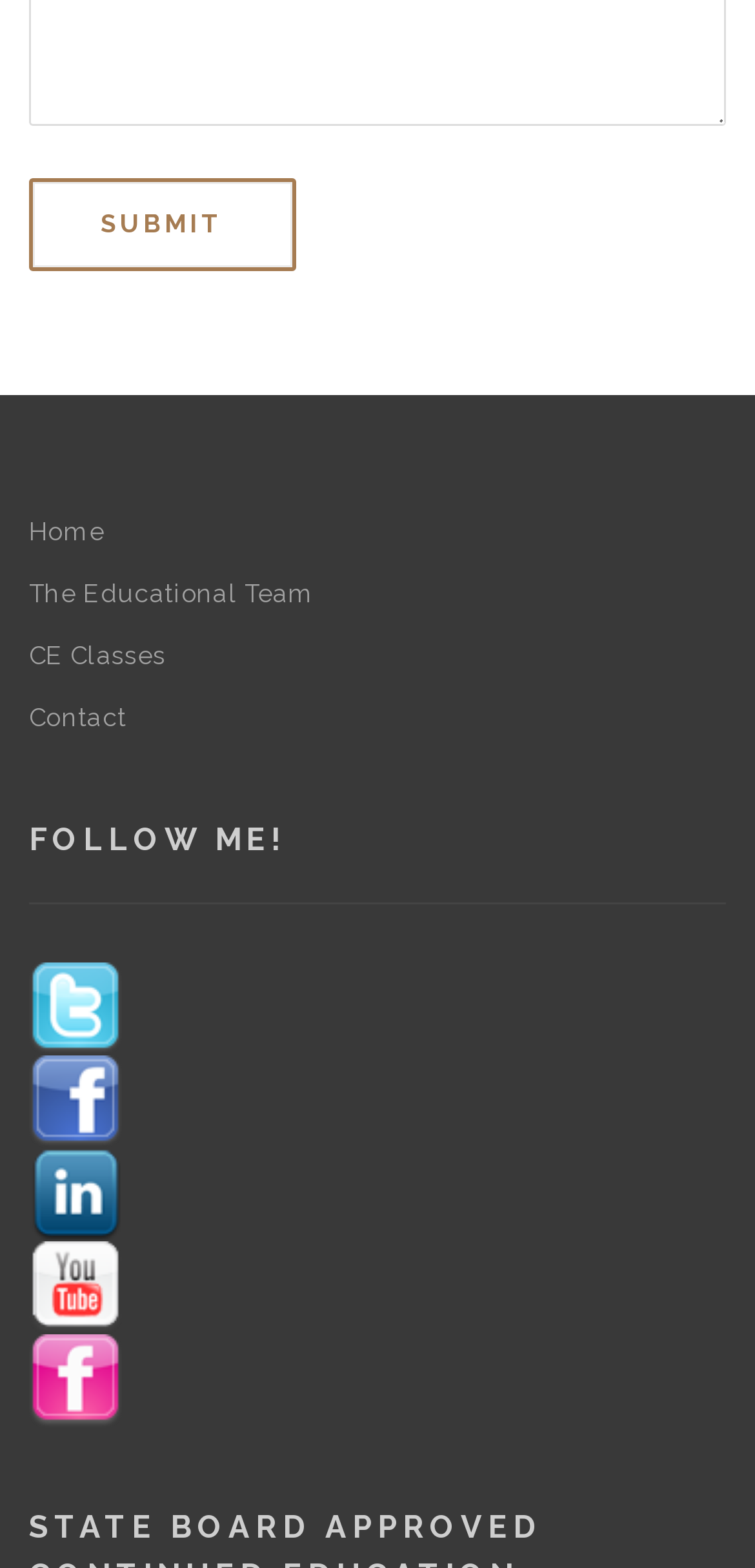How many social media links are available?
Give a detailed explanation using the information visible in the image.

There are five social media links available, including Twitter, Facebook, Linkedin, Youtube, and Flickr, which are indicated by the presence of their respective icons and text.